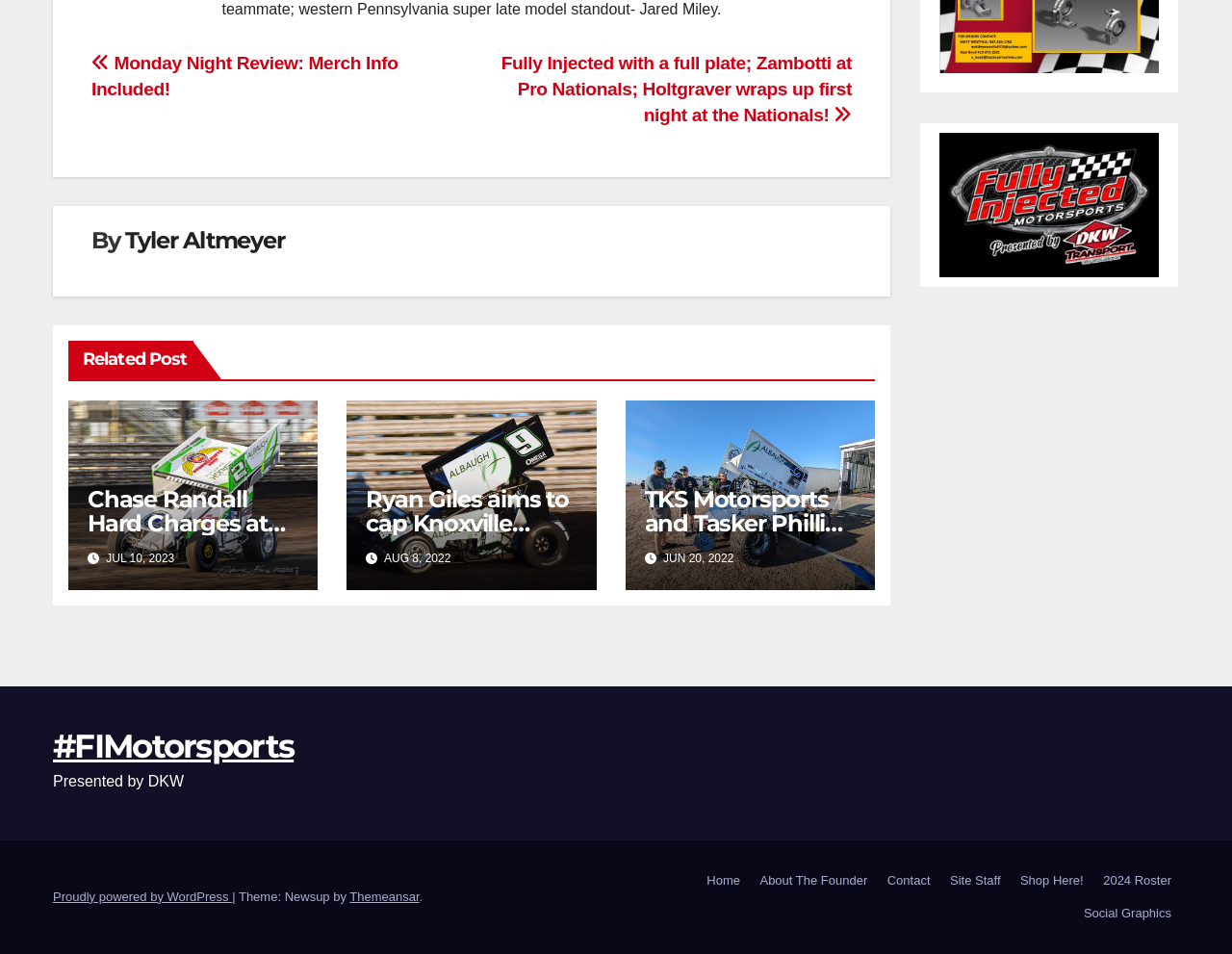Who is the author of the post? From the image, respond with a single word or brief phrase.

Tyler Altmeyer